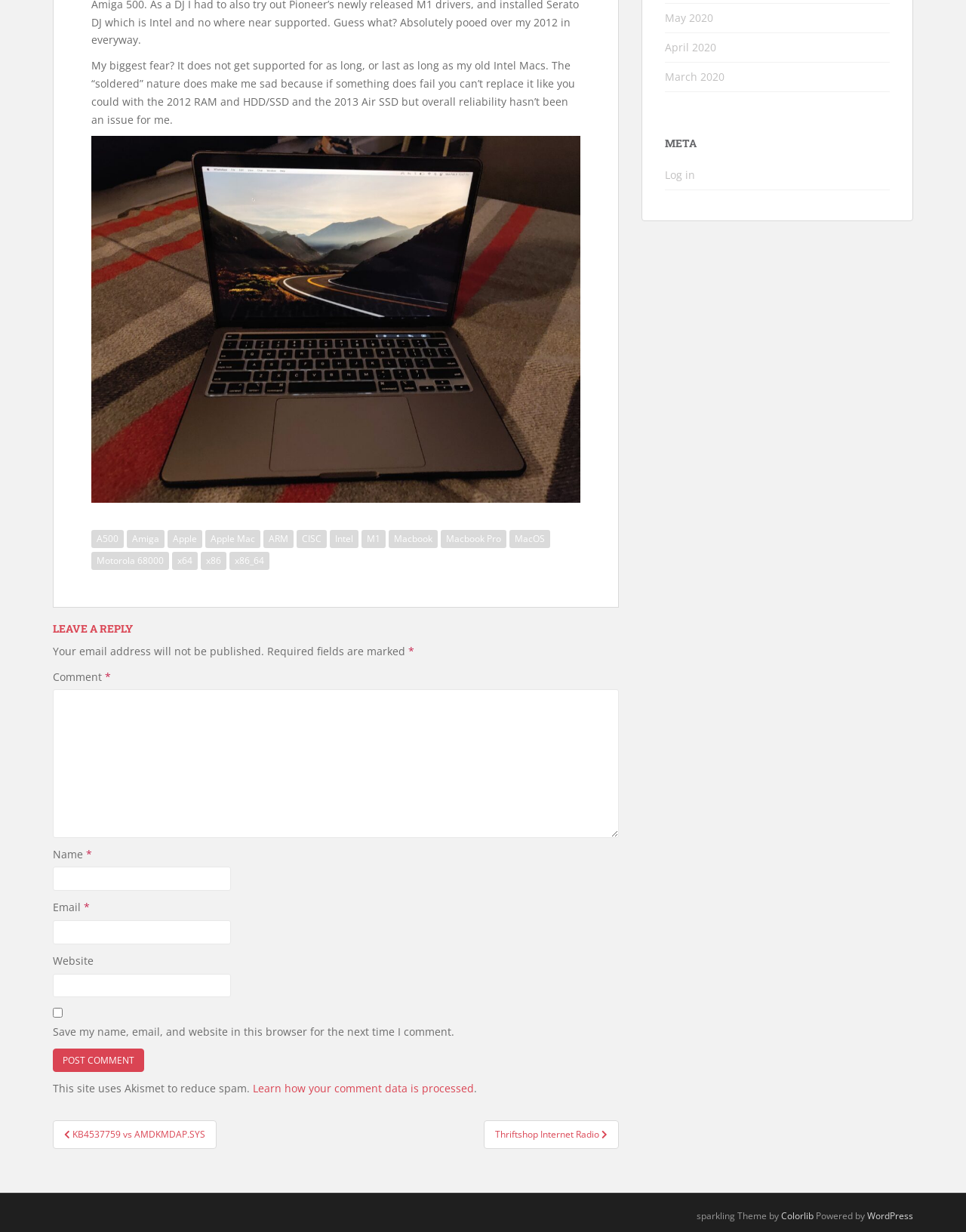Find and provide the bounding box coordinates for the UI element described here: "Store". The coordinates should be given as four float numbers between 0 and 1: [left, top, right, bottom].

None